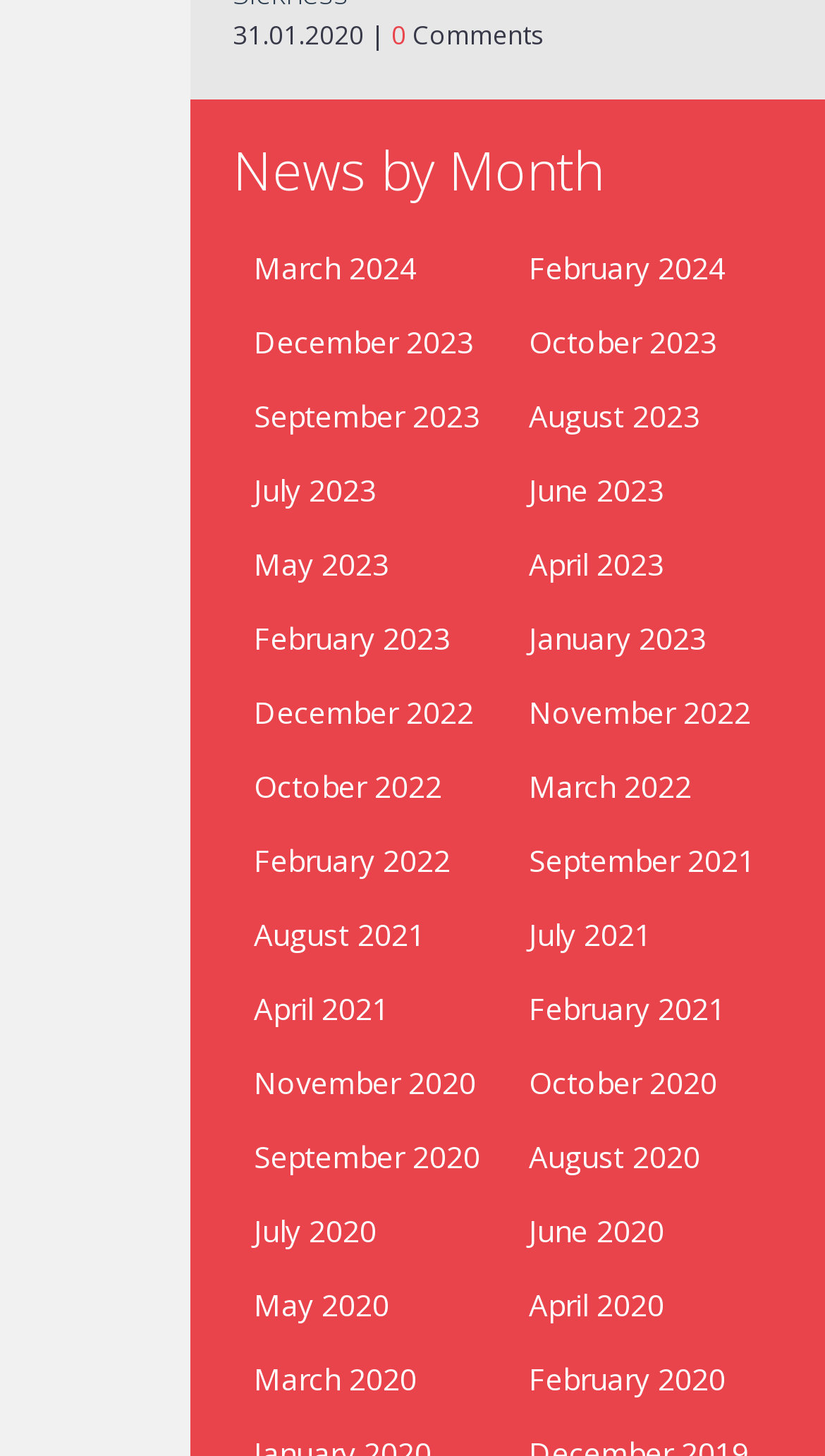What is the date displayed at the top?
Answer the question with as much detail as you can, using the image as a reference.

The date '31.01.2020' is displayed at the top of the webpage, which can be found in the StaticText element with ID 833.